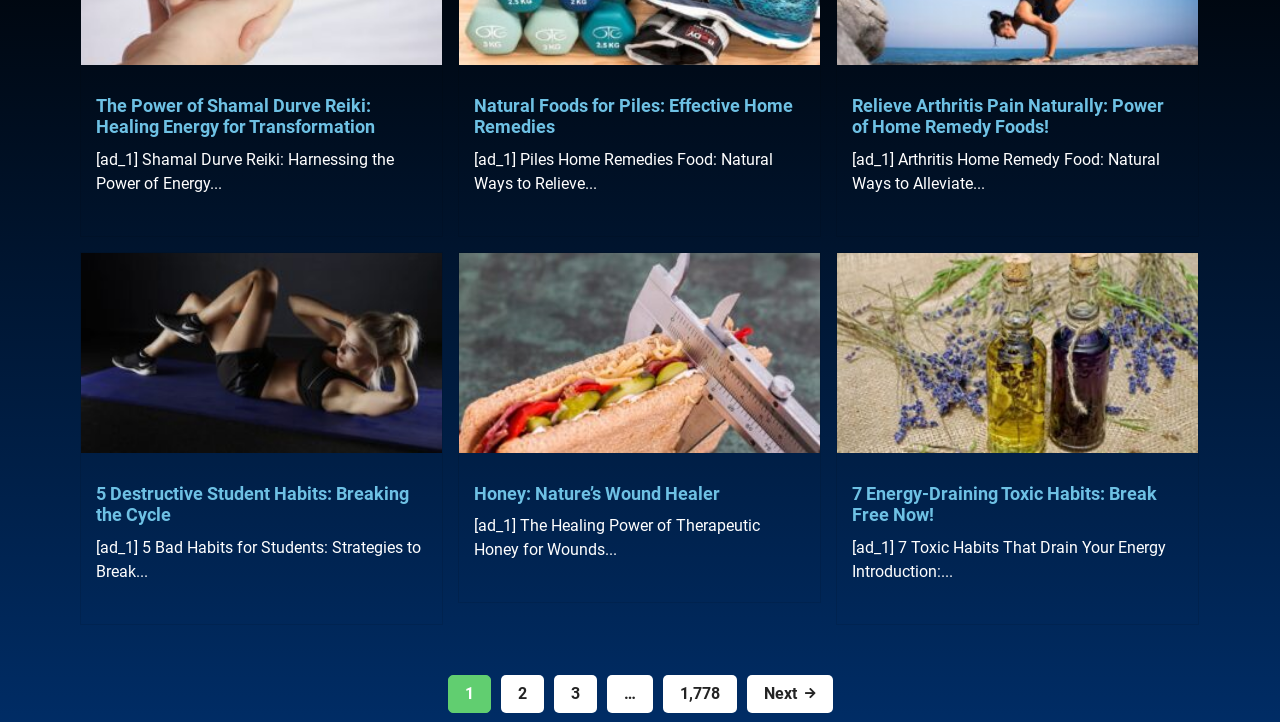What is the subject of the image on the left?
Please provide an in-depth and detailed response to the question.

The image on the left has a bounding box coordinate of [0.063, 0.35, 0.345, 0.627] and is accompanied by a link with the heading '5 Destructive Student Habits: Breaking the Cycle', suggesting that the subject of the image is student habits.